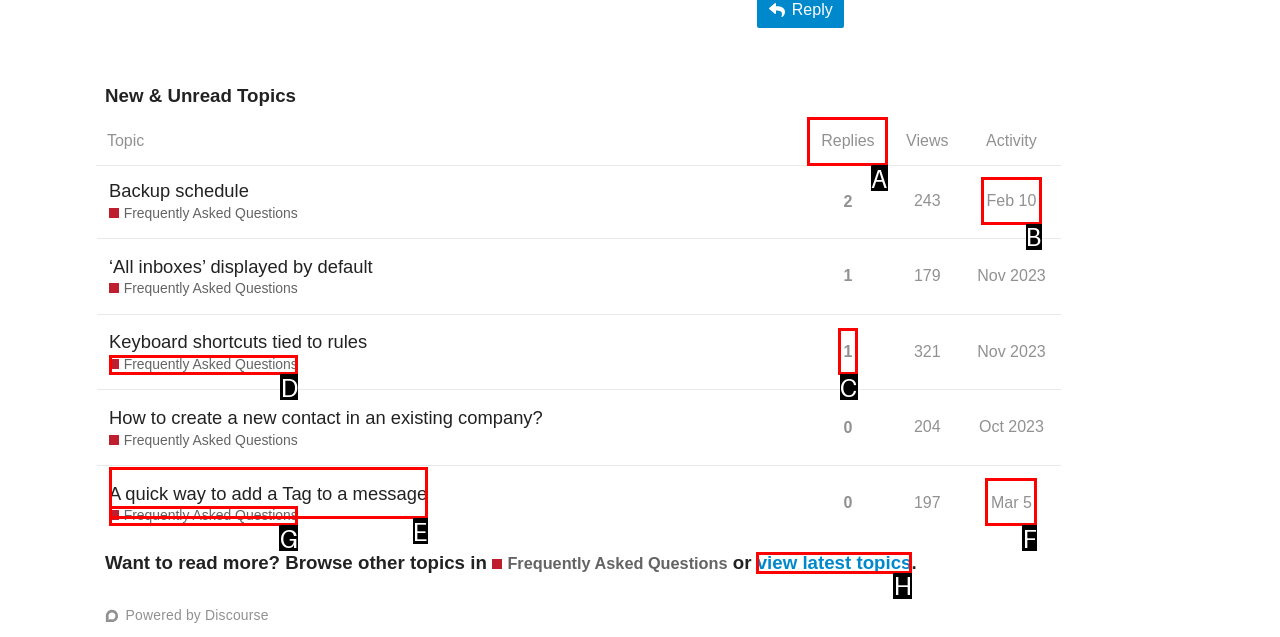Point out the HTML element I should click to achieve the following task: Sort by replies Provide the letter of the selected option from the choices.

A